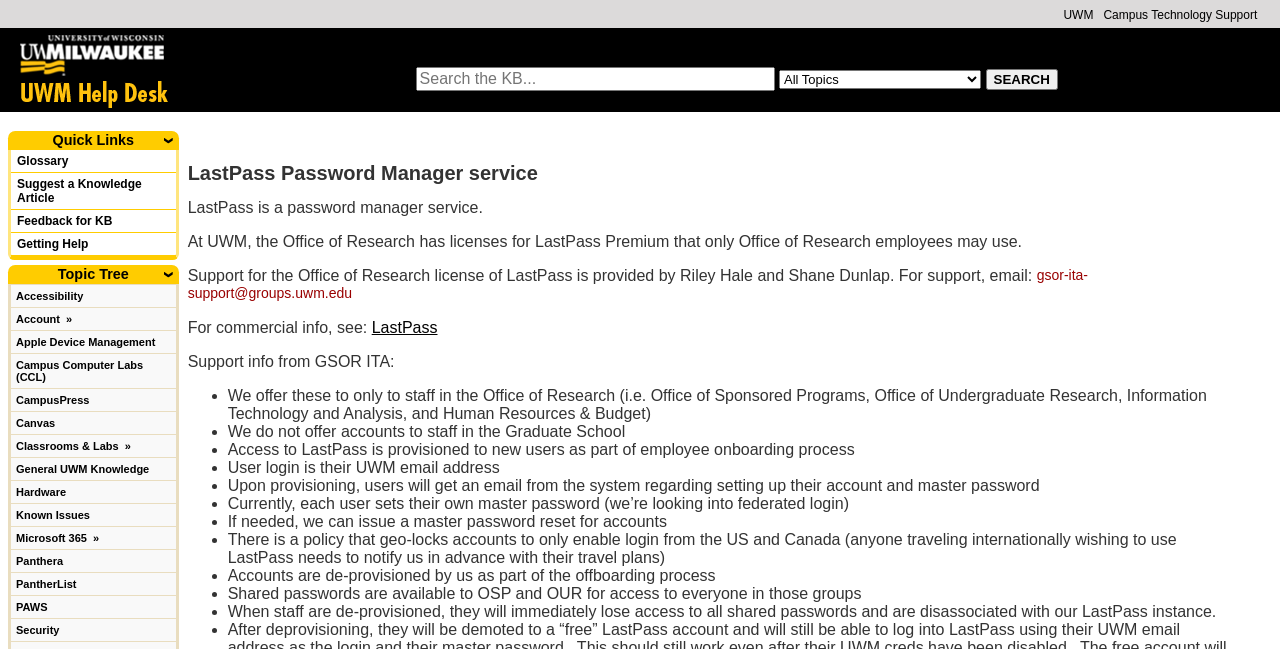Identify the bounding box for the UI element specified in this description: "Getting Help". The coordinates must be four float numbers between 0 and 1, formatted as [left, top, right, bottom].

[0.009, 0.359, 0.137, 0.393]